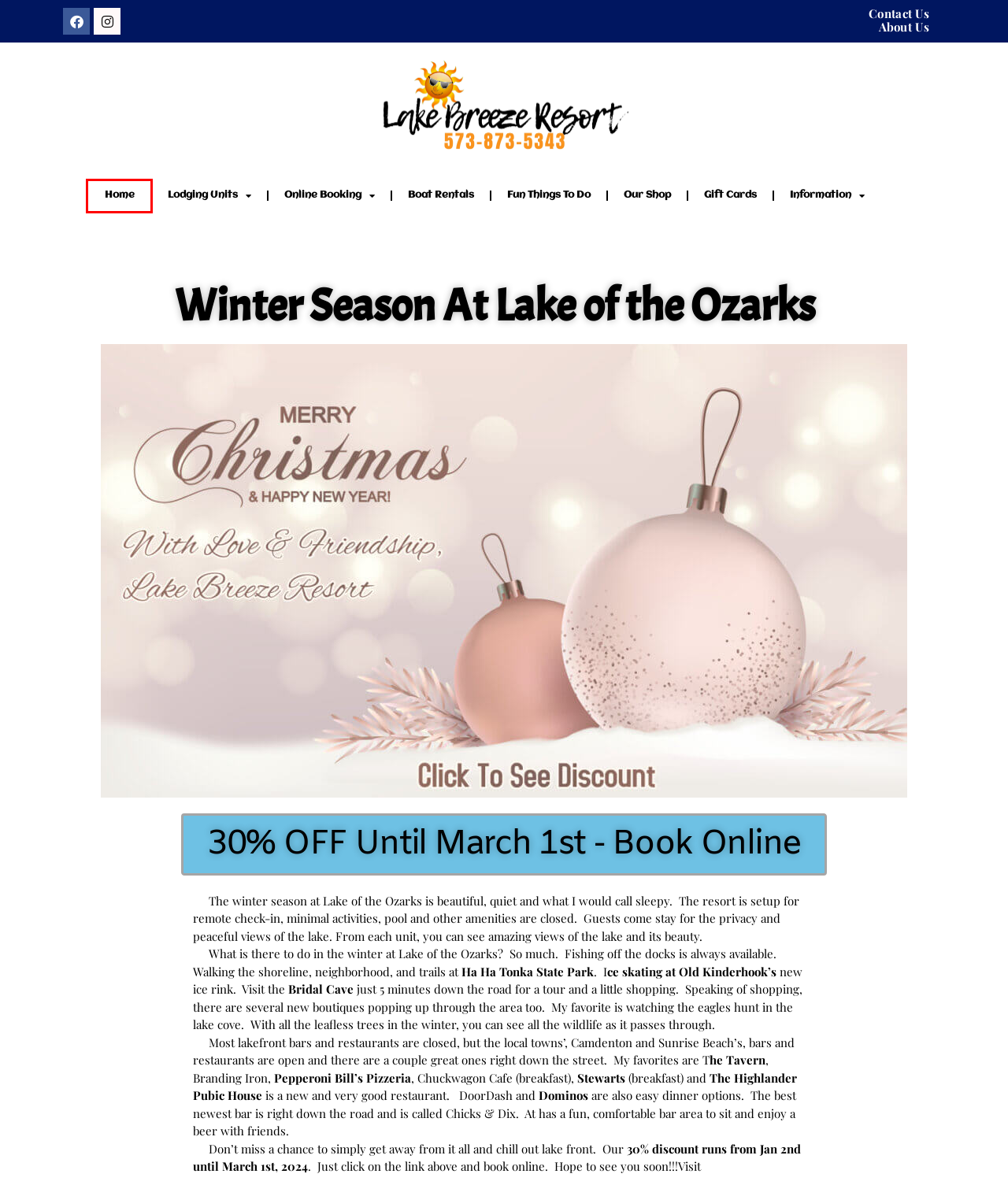You have a screenshot of a webpage where a red bounding box highlights a specific UI element. Identify the description that best matches the resulting webpage after the highlighted element is clicked. The choices are:
A. About Us - Lake Breeze Resort
B. Home - Lake Breeze Resort
C. Amenities, Maps & Policies - Lake Breeze Resort
D. Pepperoni Bill's Pizzeria
E. Lodging Units - Lake Breeze Resort
F. Bridal Cave & Thunder Mountain Park | Lake of the Ozarks
G. Fun Things To Do - Lake Breeze Resort
H. Domino's Pizza at 16 Camden Ct SE | Domino's in Camdenton

B